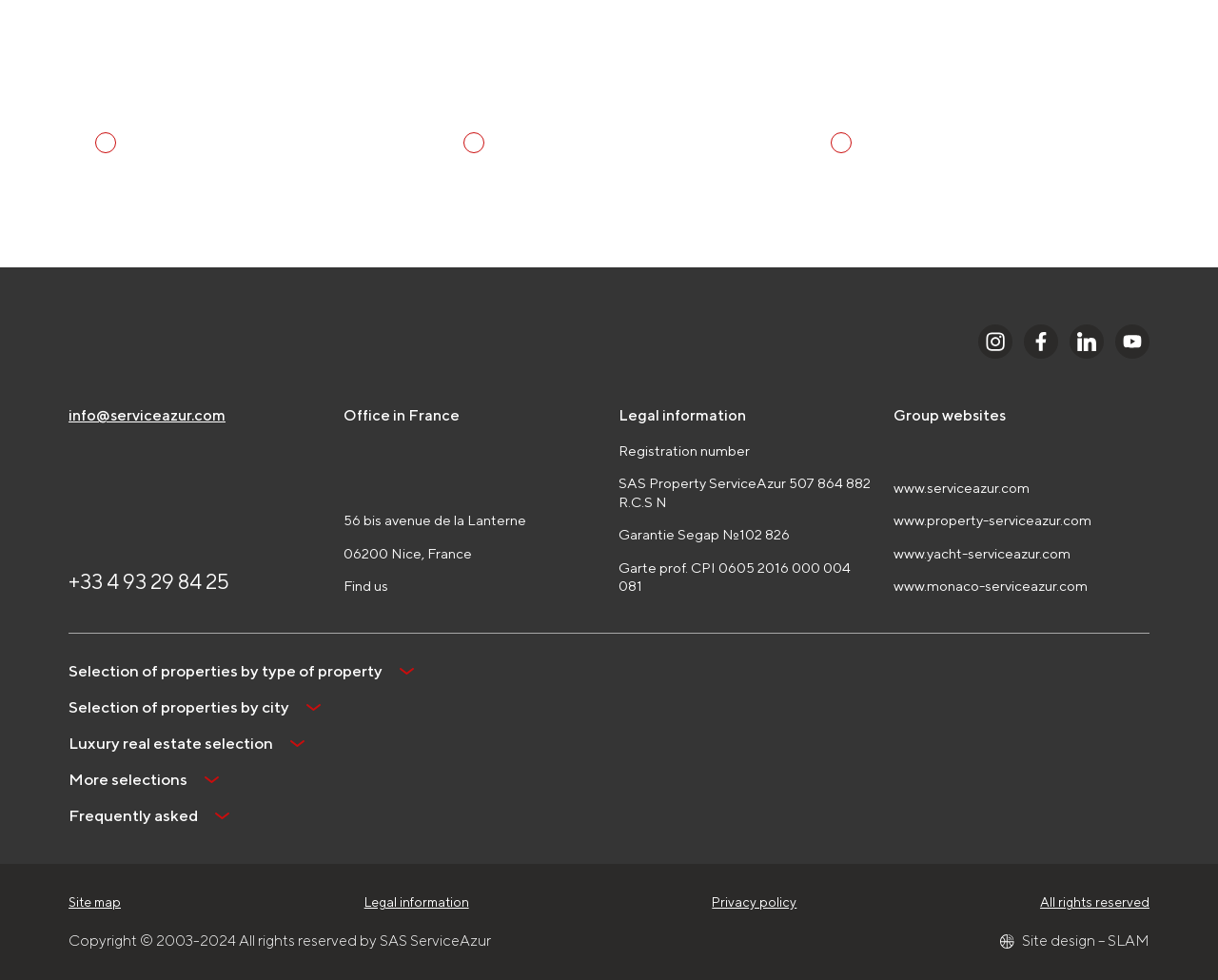Could you indicate the bounding box coordinates of the region to click in order to complete this instruction: "Share on Facebook".

None